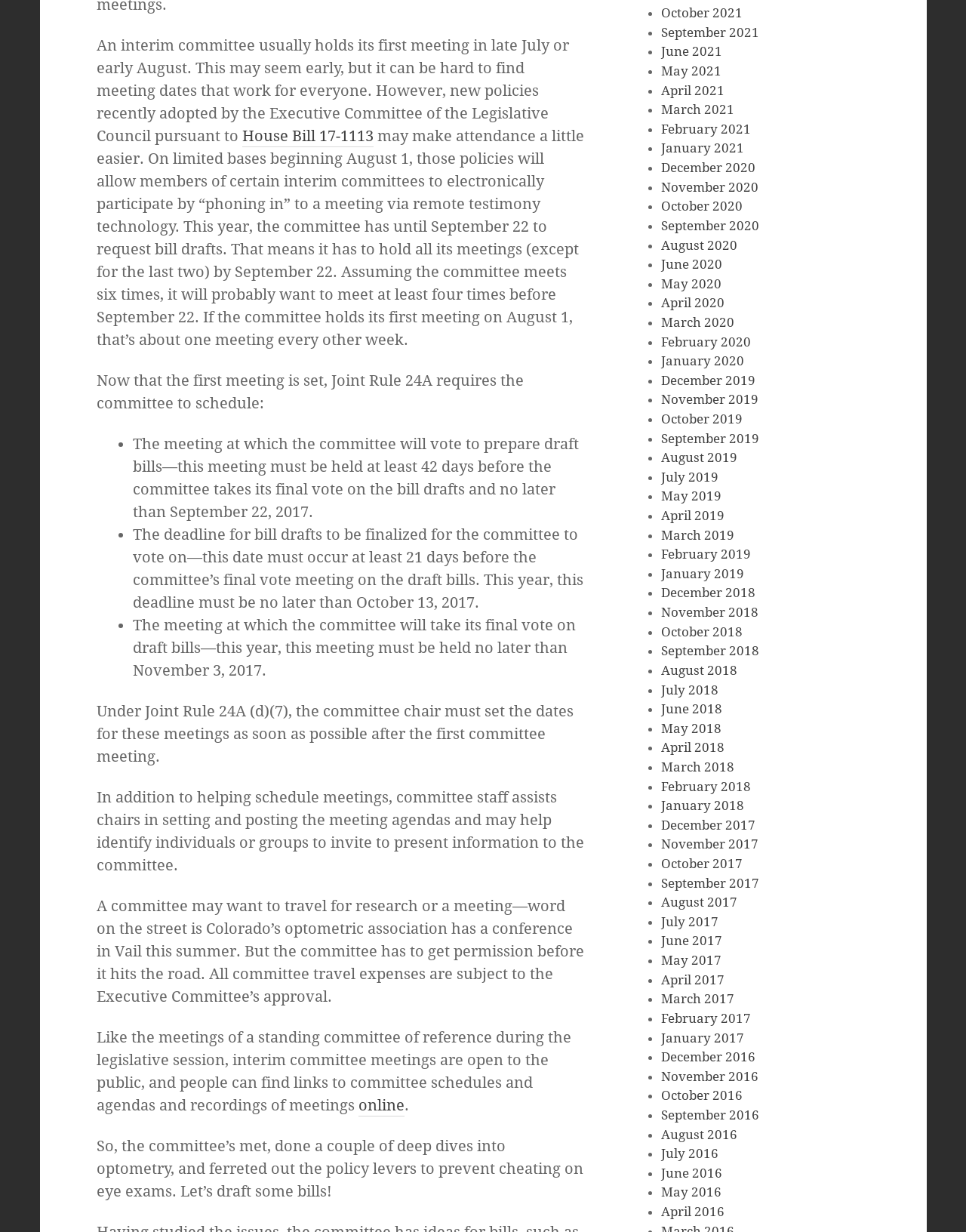Locate the bounding box coordinates of the area that needs to be clicked to fulfill the following instruction: "read about 'Joint Rule 24A'". The coordinates should be in the format of four float numbers between 0 and 1, namely [left, top, right, bottom].

[0.1, 0.302, 0.542, 0.335]